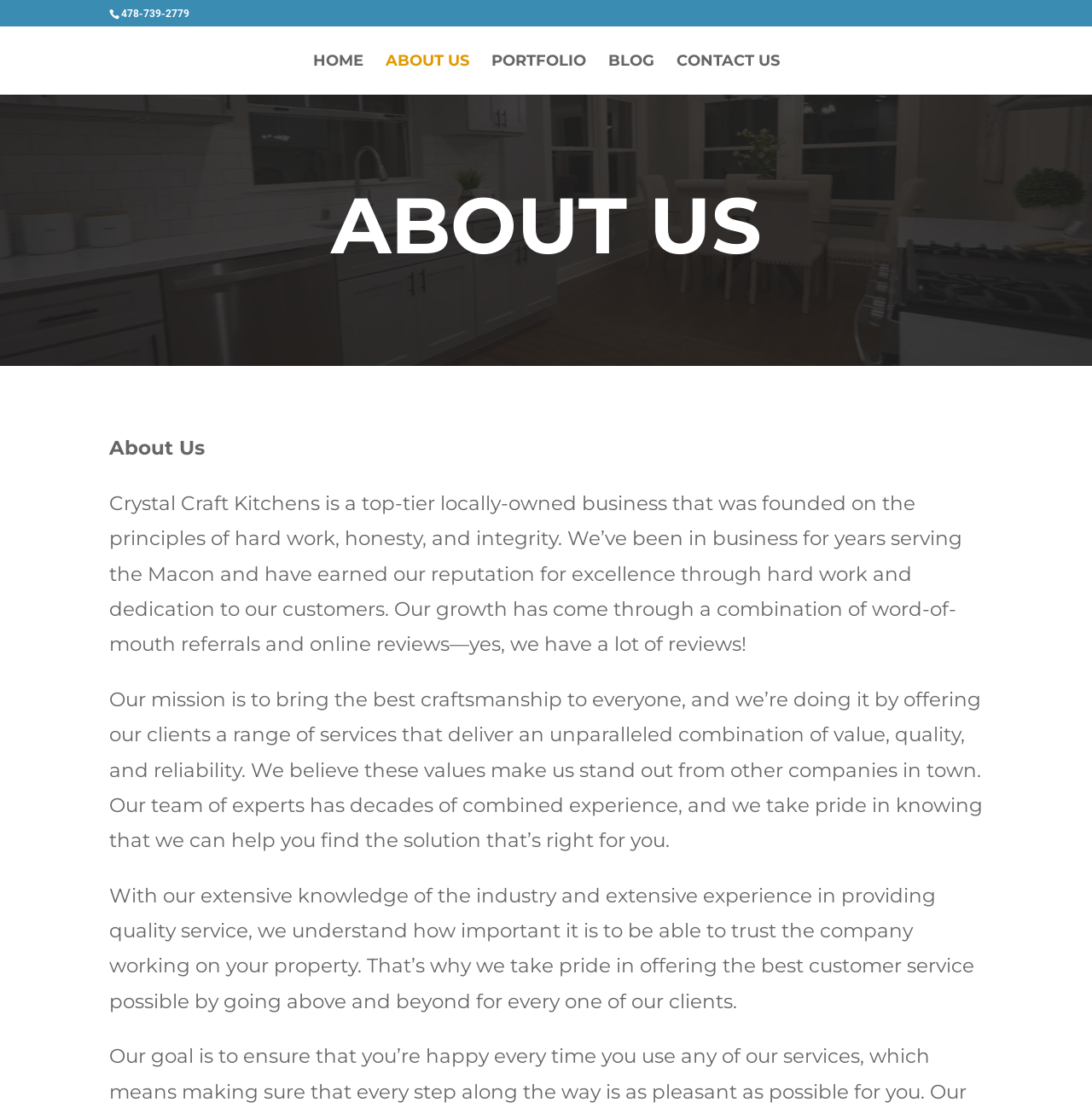What is the phone number of Crystal Kraft Kitchens?
Answer with a single word or short phrase according to what you see in the image.

478-739-2779